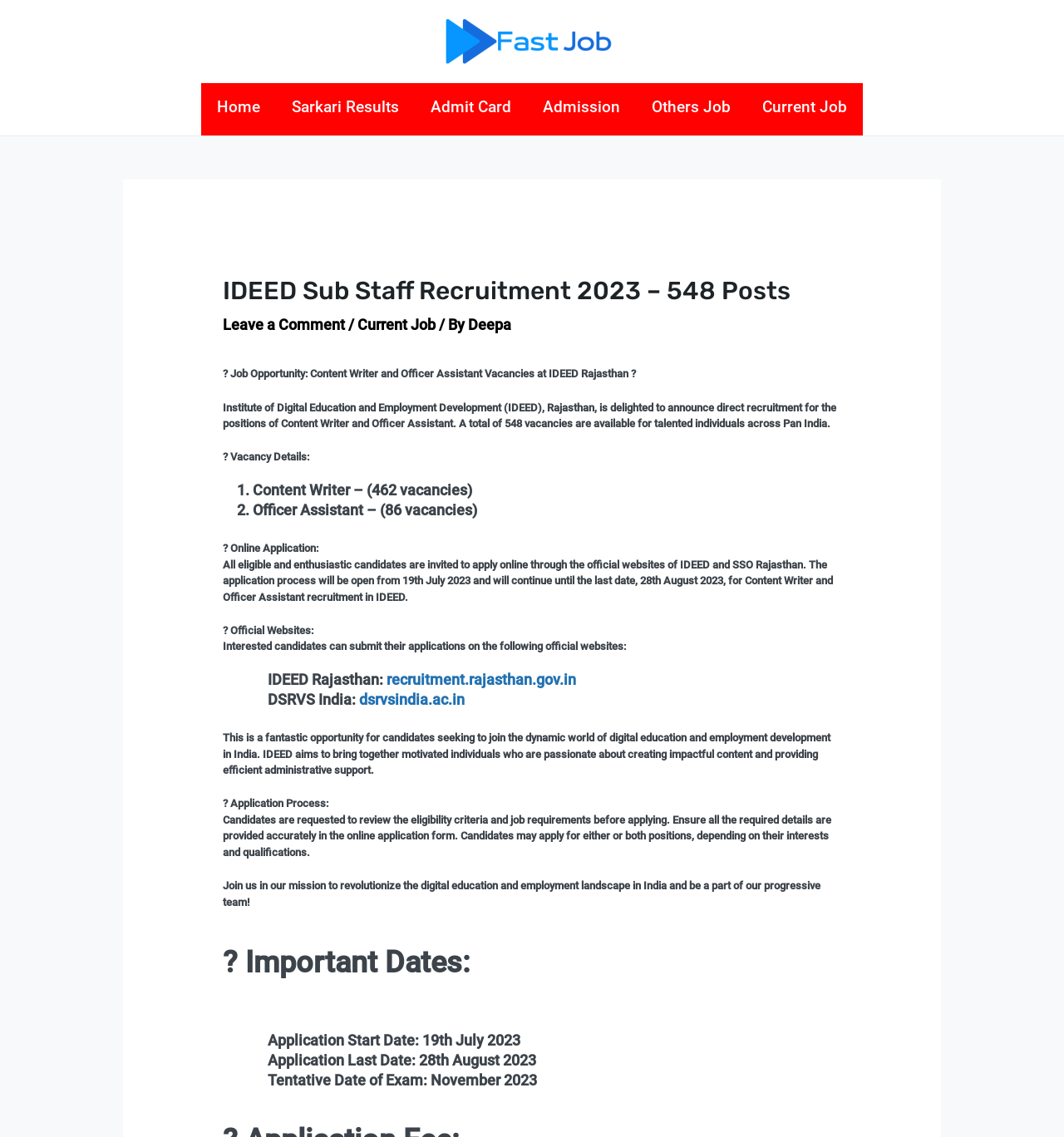Specify the bounding box coordinates for the region that must be clicked to perform the given instruction: "Read the review of 'Detroit Axle - 4WD Front & Rear Shocks Absorbers for Chevy GMC Escalade Suburban Silverado Sierra 1500 Tahoe Yukon - 4pc Set'".

None